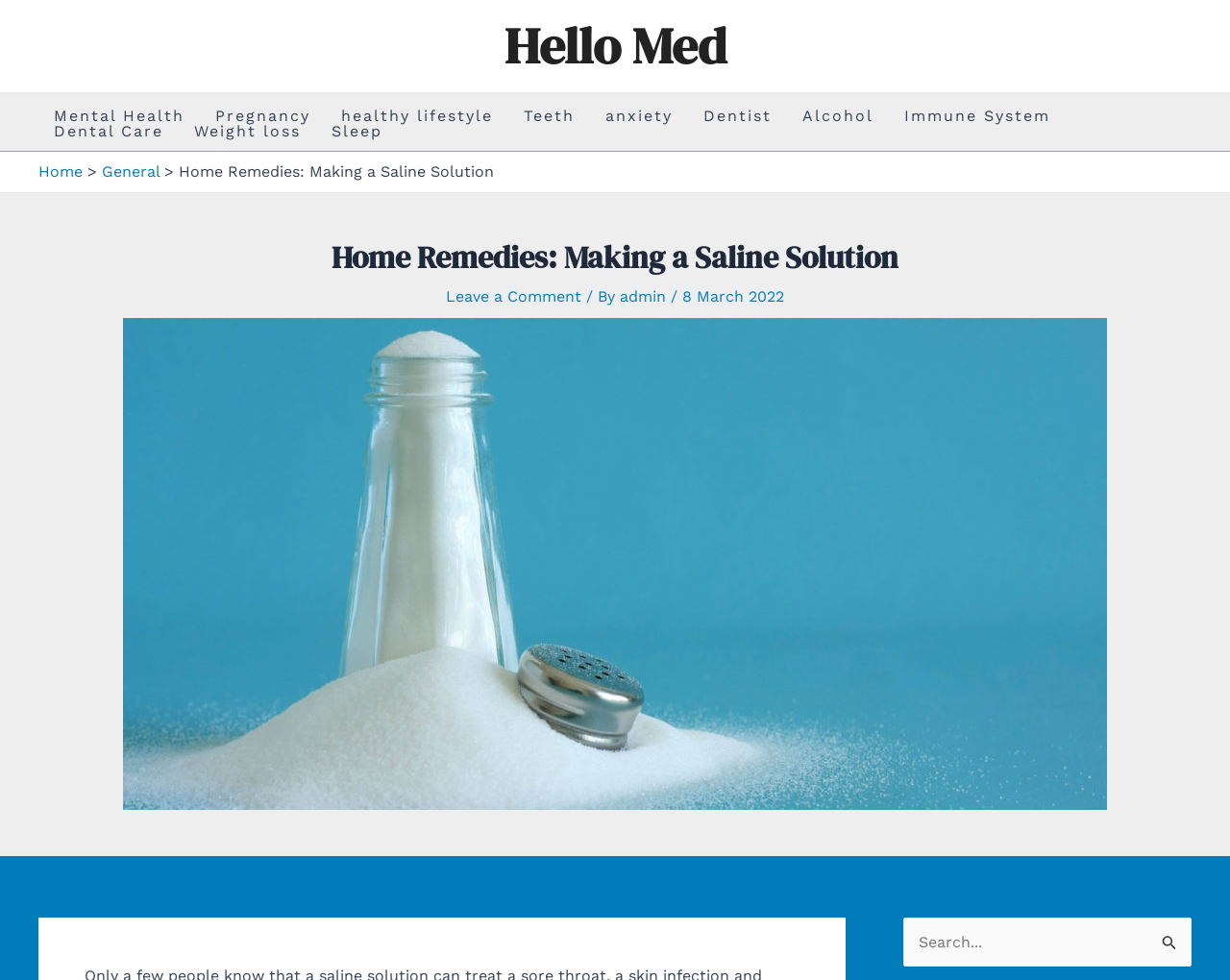Locate the bounding box coordinates of the item that should be clicked to fulfill the instruction: "leave a comment".

[0.362, 0.294, 0.473, 0.312]